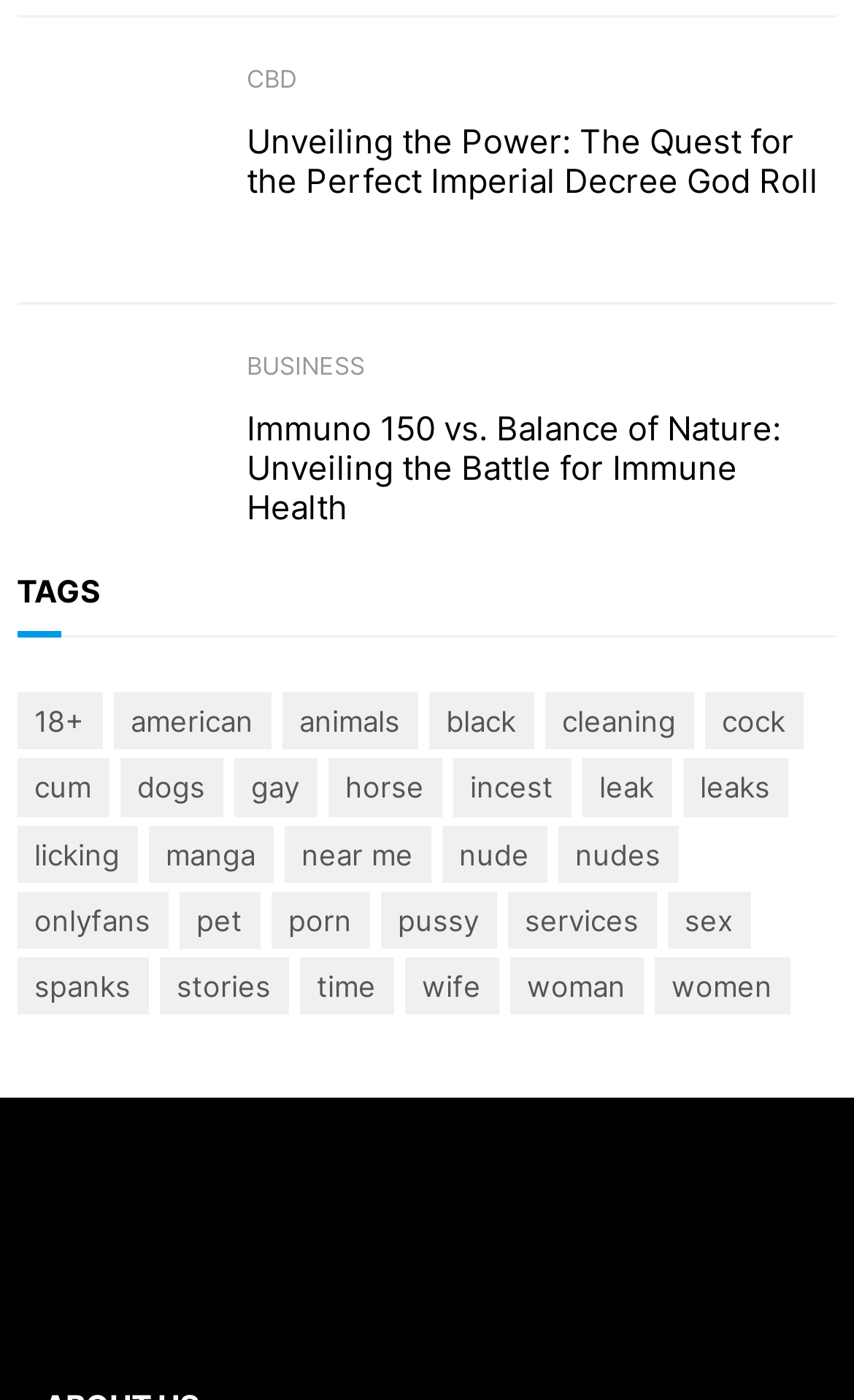Please identify the bounding box coordinates of the element I should click to complete this instruction: 'Click on the link 'Dogs''. The coordinates should be given as four float numbers between 0 and 1, like this: [left, top, right, bottom].

[0.141, 0.542, 0.261, 0.583]